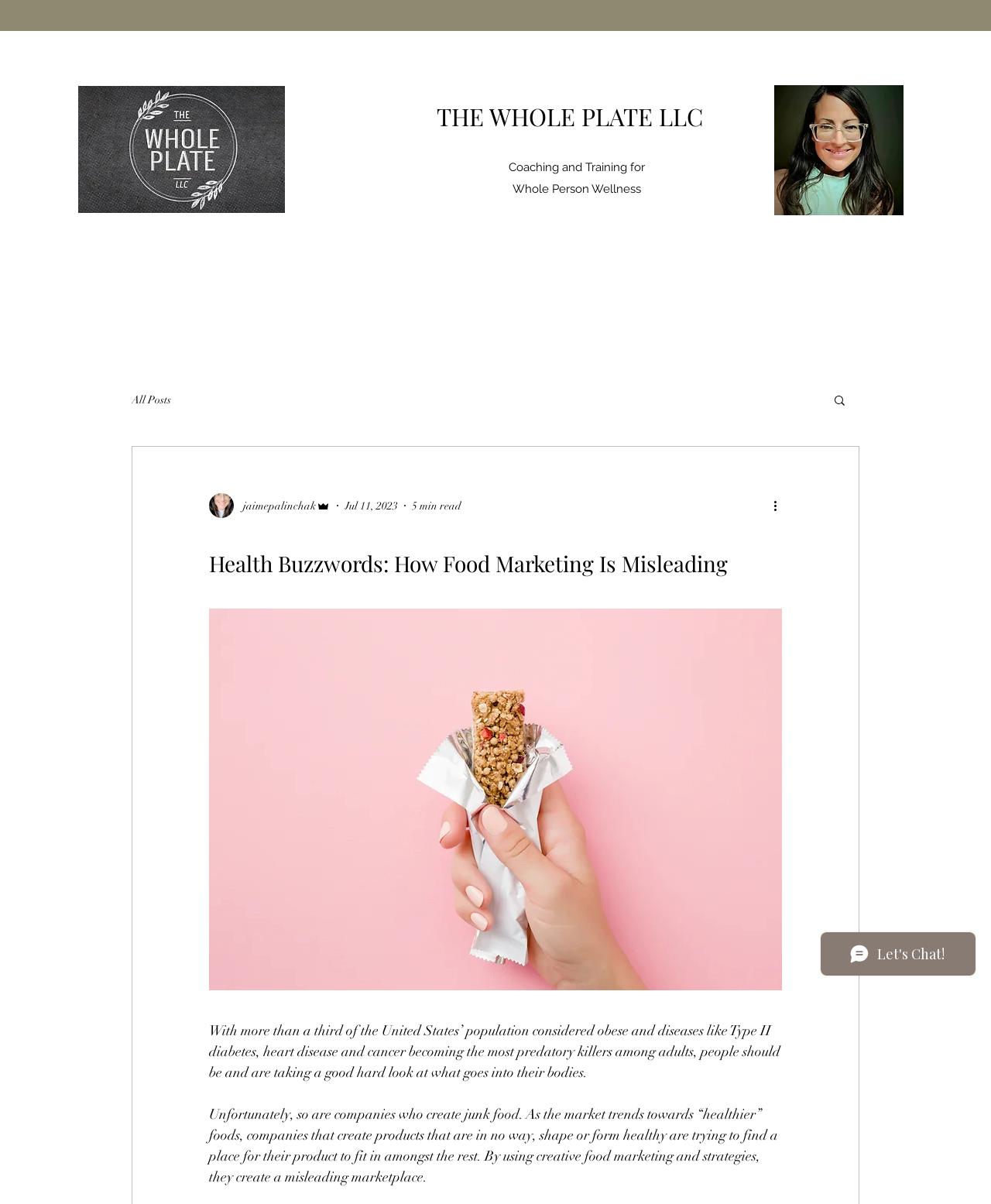What is the estimated reading time of the blog post?
Please use the image to deliver a detailed and complete answer.

The estimated reading time is found in the generic element with the text '5 min read', which indicates that the blog post can be read in approximately 5 minutes.